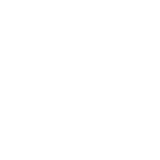Respond to the question with just a single word or phrase: 
What type of environment is depicted?

Multimedia